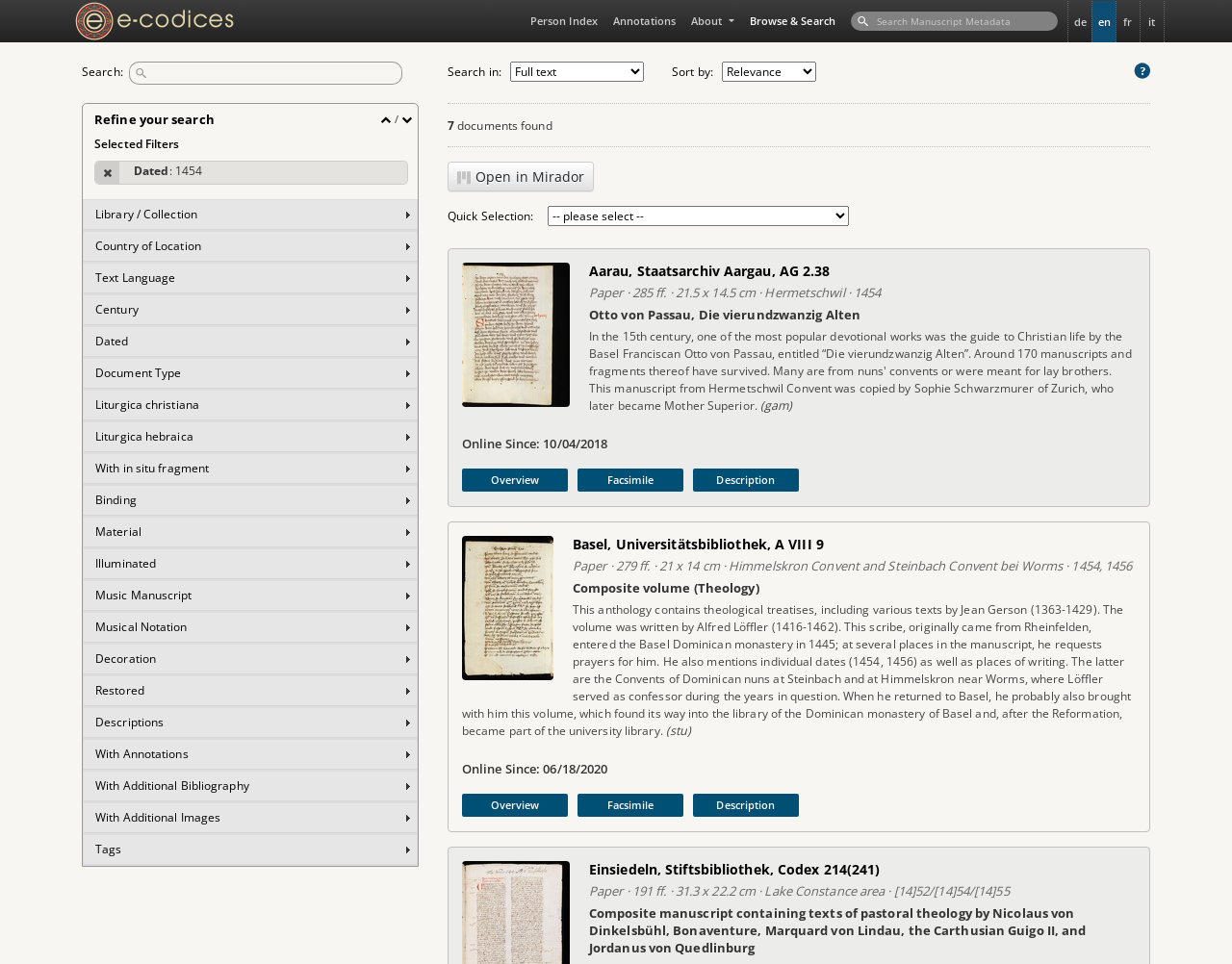What is the function of the 'Collapse Filters' button?
Refer to the image and give a detailed answer to the question.

The 'Collapse Filters' button is located next to the 'Expand Filters' button, and it is likely used to collapse or hide the filter options, making the webpage more compact and easier to navigate.